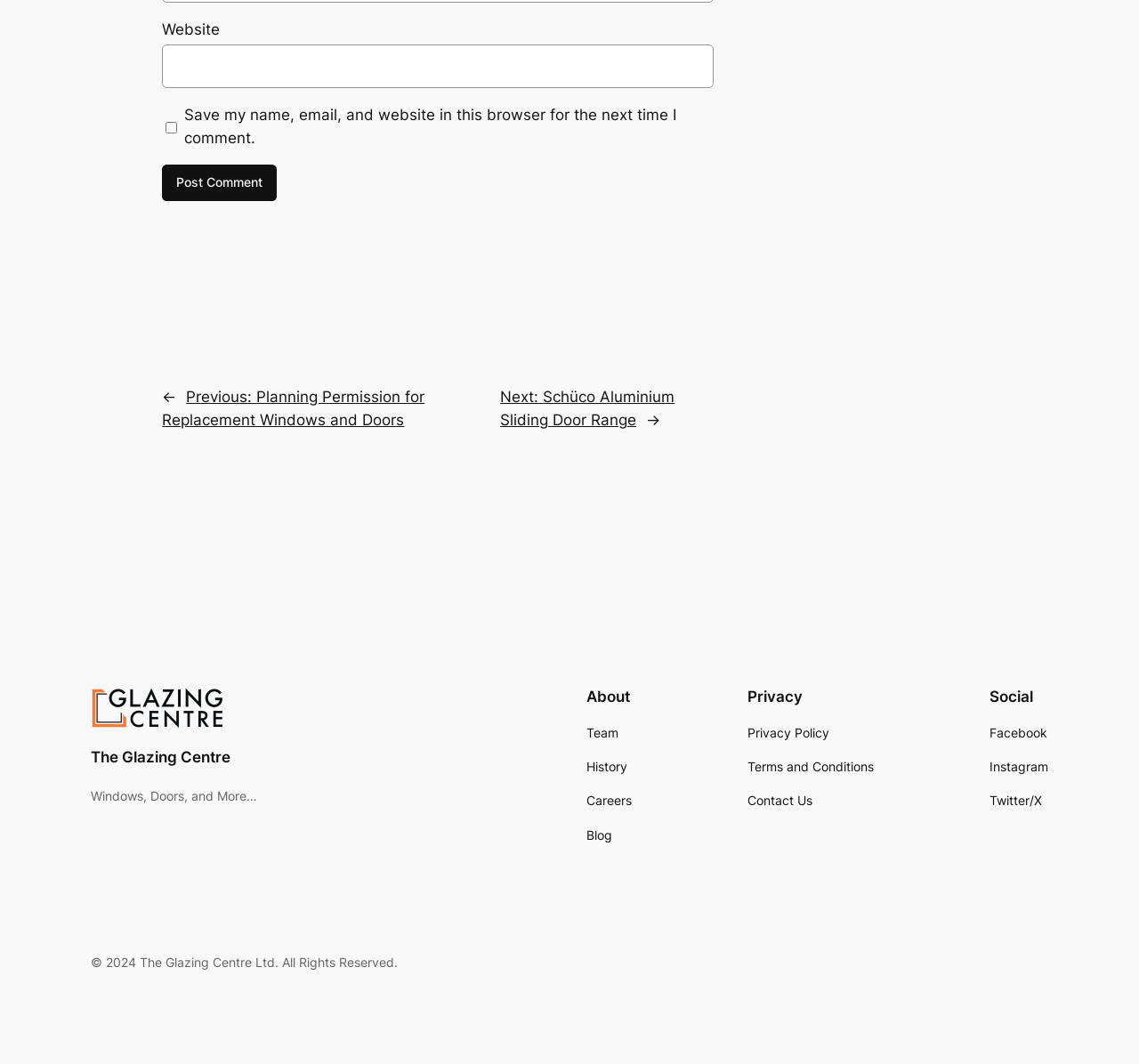Please find the bounding box coordinates for the clickable element needed to perform this instruction: "Read about the team".

[0.515, 0.679, 0.543, 0.698]